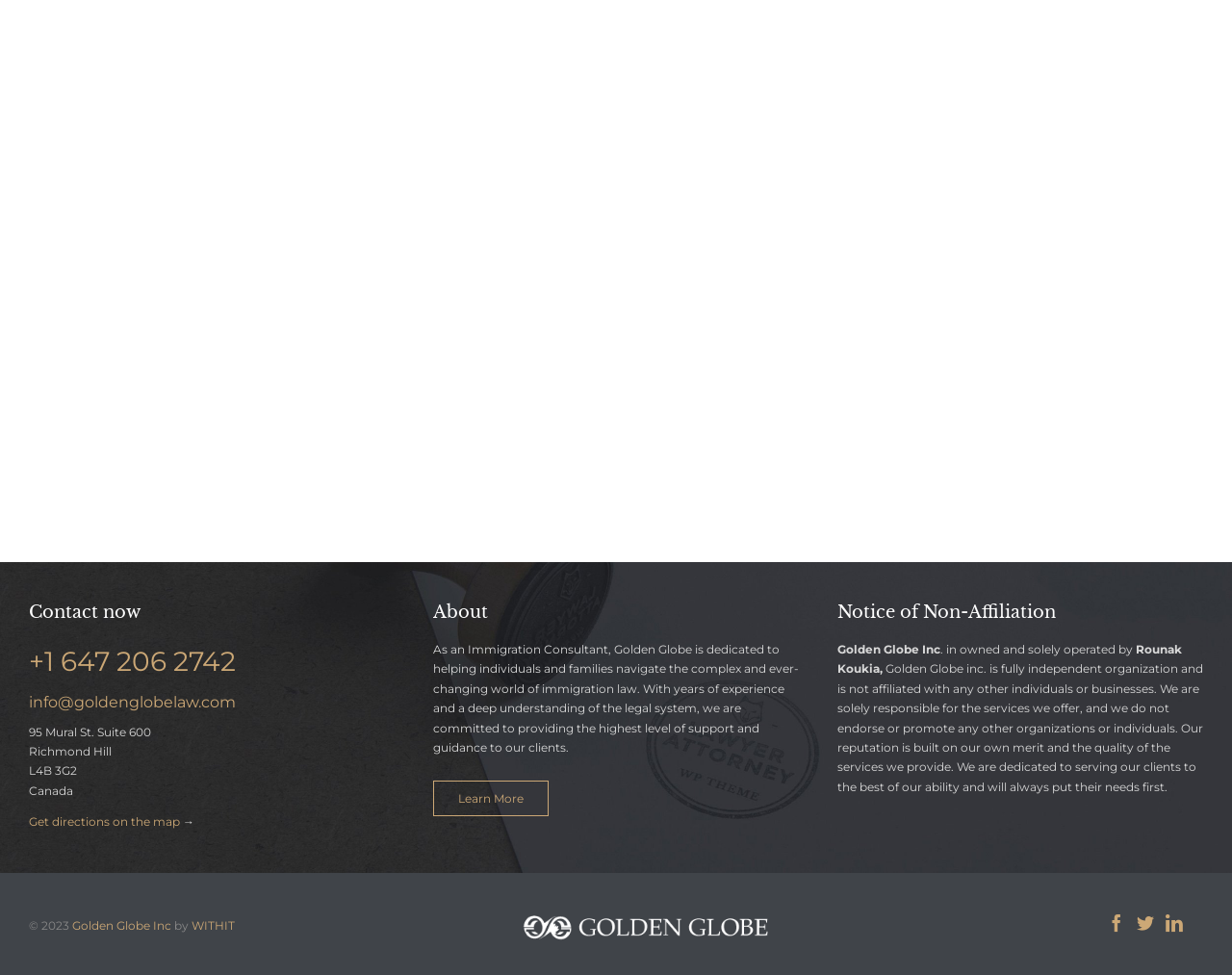Please find the bounding box for the UI element described by: "name="submit" value="Submit Condolence"".

None